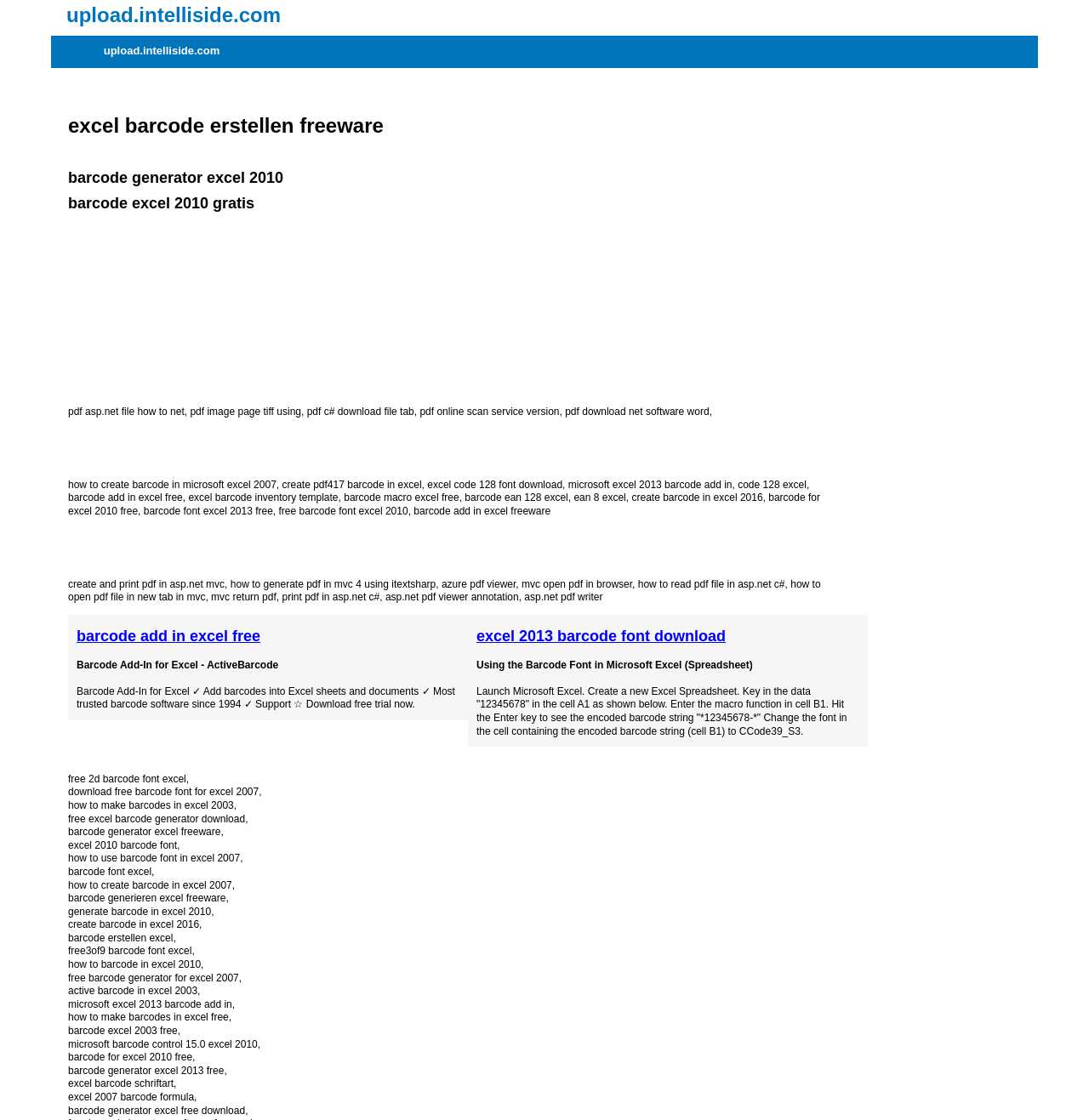Articulate a detailed summary of the webpage's content and design.

The webpage appears to be a search results page or a collection of resources related to creating barcodes in Microsoft Excel. At the top of the page, there is a heading that reads "excel barcode erstellen freeware" which translates to "Create Excel Barcode Freeware". 

Below the heading, there are several links and headings that provide information on how to create barcodes in Excel, including tutorials, software downloads, and font installations. The links are organized in a list format, with each link accompanied by a brief description or title. 

The page also features several sections or categories, each focusing on a specific aspect of barcode creation in Excel, such as barcode generators, font downloads, and tutorials for specific Excel versions (e.g., Excel 2007, Excel 2010, Excel 2013, and Excel 2016). 

In addition to the links and headings, there are also some static text blocks that provide more detailed information on how to use barcode fonts in Excel, including step-by-step instructions and examples. 

Overall, the webpage appears to be a comprehensive resource for individuals looking to create barcodes in Microsoft Excel, offering a range of solutions, tutorials, and software downloads.